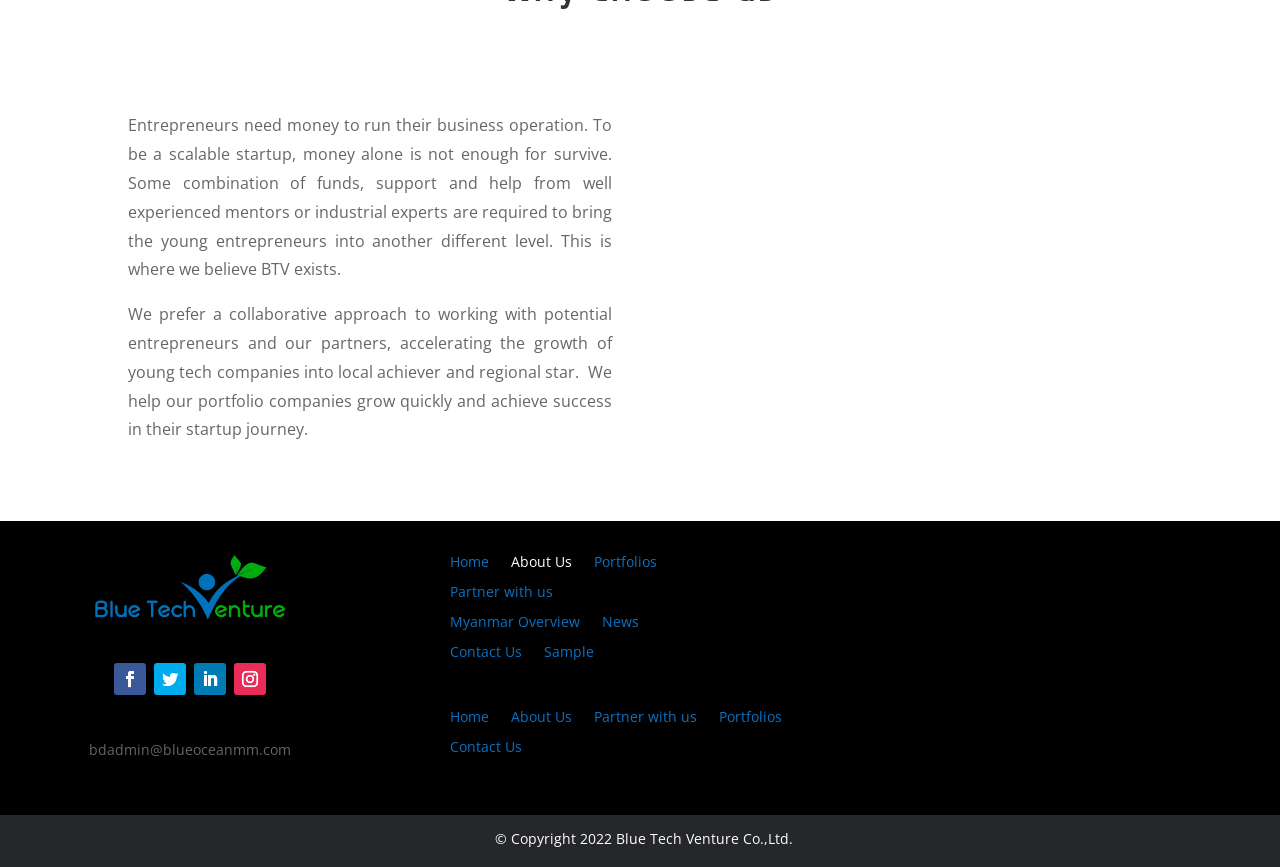What is the main purpose of BTV?
Based on the image, please offer an in-depth response to the question.

Based on the text, 'We prefer a collaborative approach to working with potential entrepreneurs and our partners, accelerating the growth of young tech companies into local achiever and regional star.', it can be inferred that the main purpose of BTV is to support startups.